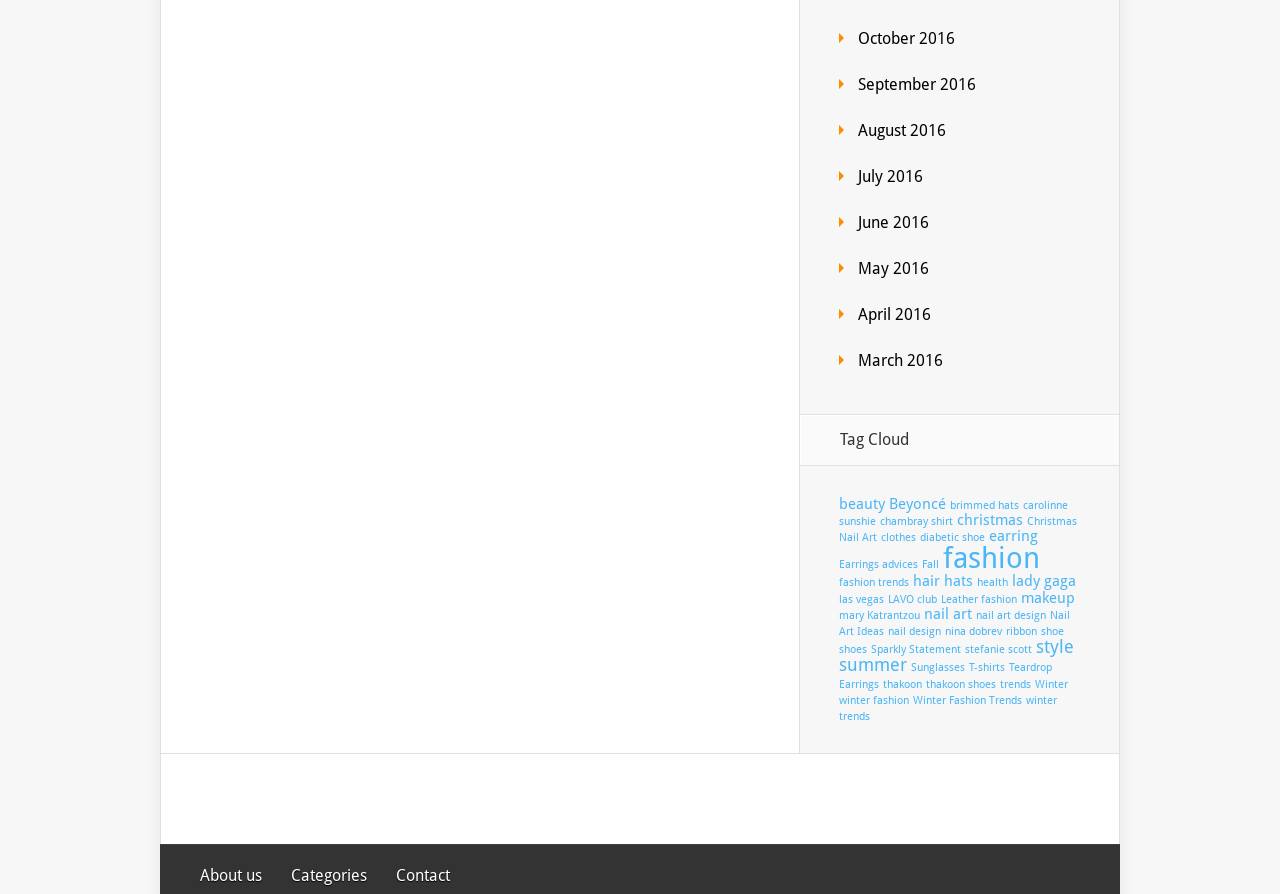Find the bounding box coordinates for the HTML element described in this sentence: "July 2016". Provide the coordinates as four float numbers between 0 and 1, in the format [left, top, right, bottom].

[0.67, 0.186, 0.721, 0.207]